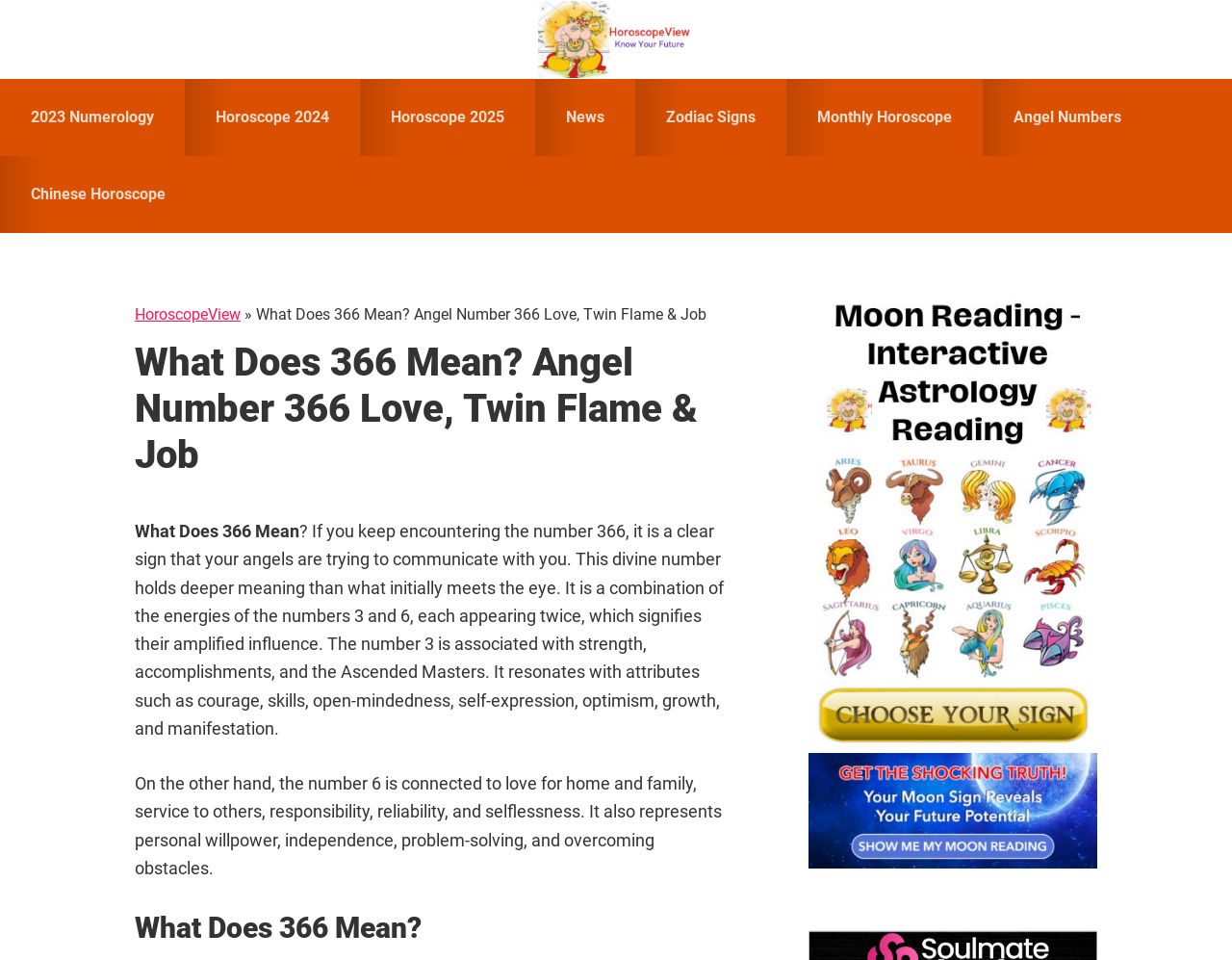What is the main topic of the webpage?
Offer a detailed and full explanation in response to the question.

The main topic of the webpage is angel number 366, which is evident from the heading and the content of the webpage. The webpage provides an explanation of the meaning and significance of angel number 366.